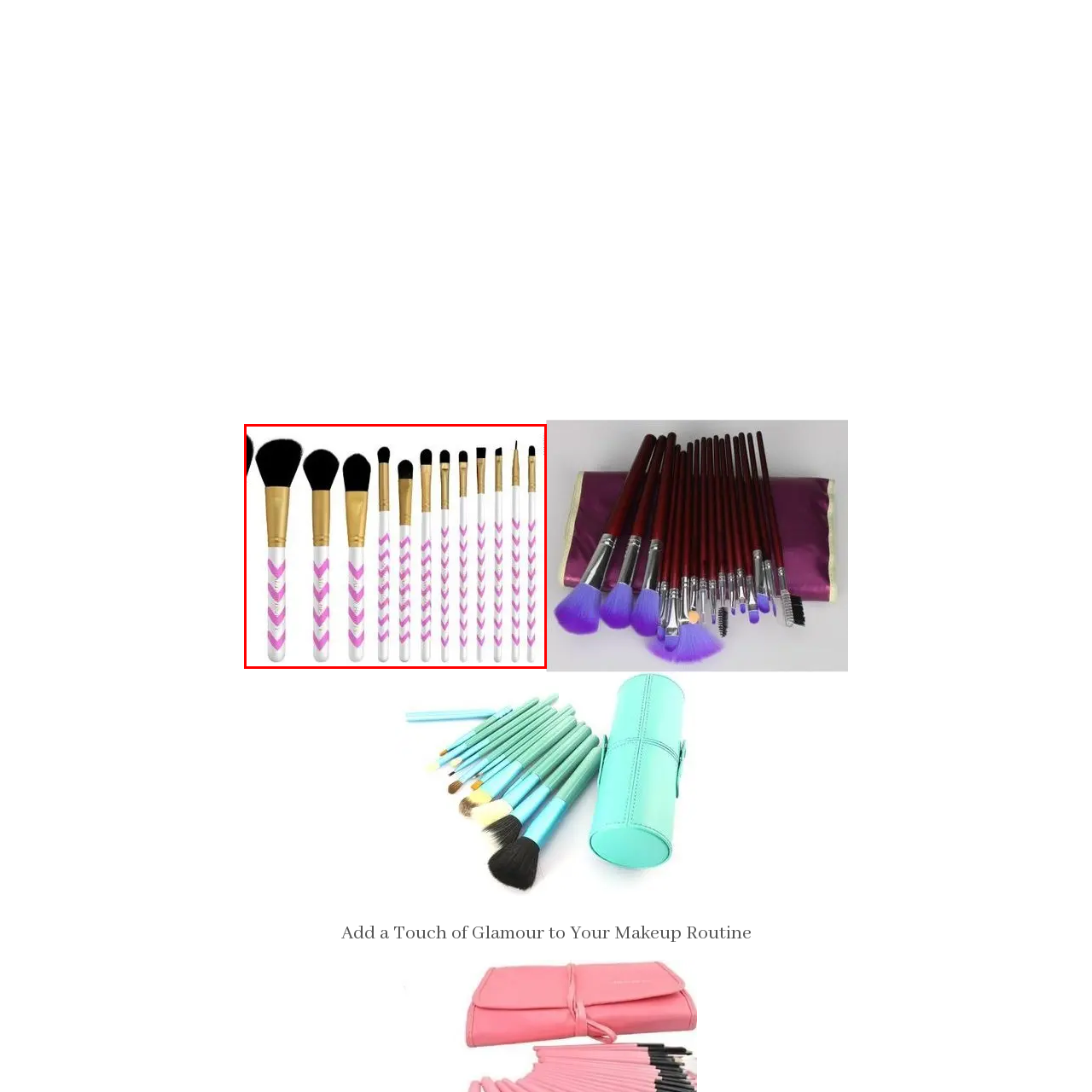Offer a detailed account of what is shown inside the red bounding box.

This image showcases a beautifully arranged makeup brush set by Altair Beauty, featuring an assortment of 9 premium brushes. Each brush is elegantly designed with a classic white handle adorned with playful pink chevrons, complemented by glossy gold ferrules. The set includes various brush shapes and sizes, ideal for applying makeup, blending, and detailing. From fluffy powder brushes to precision liner brushes, this kit is perfect for both makeup enthusiasts and professionals looking to elevate their beauty routine. The design combines style with functionality, making it a chic addition to any cosmetic collection.